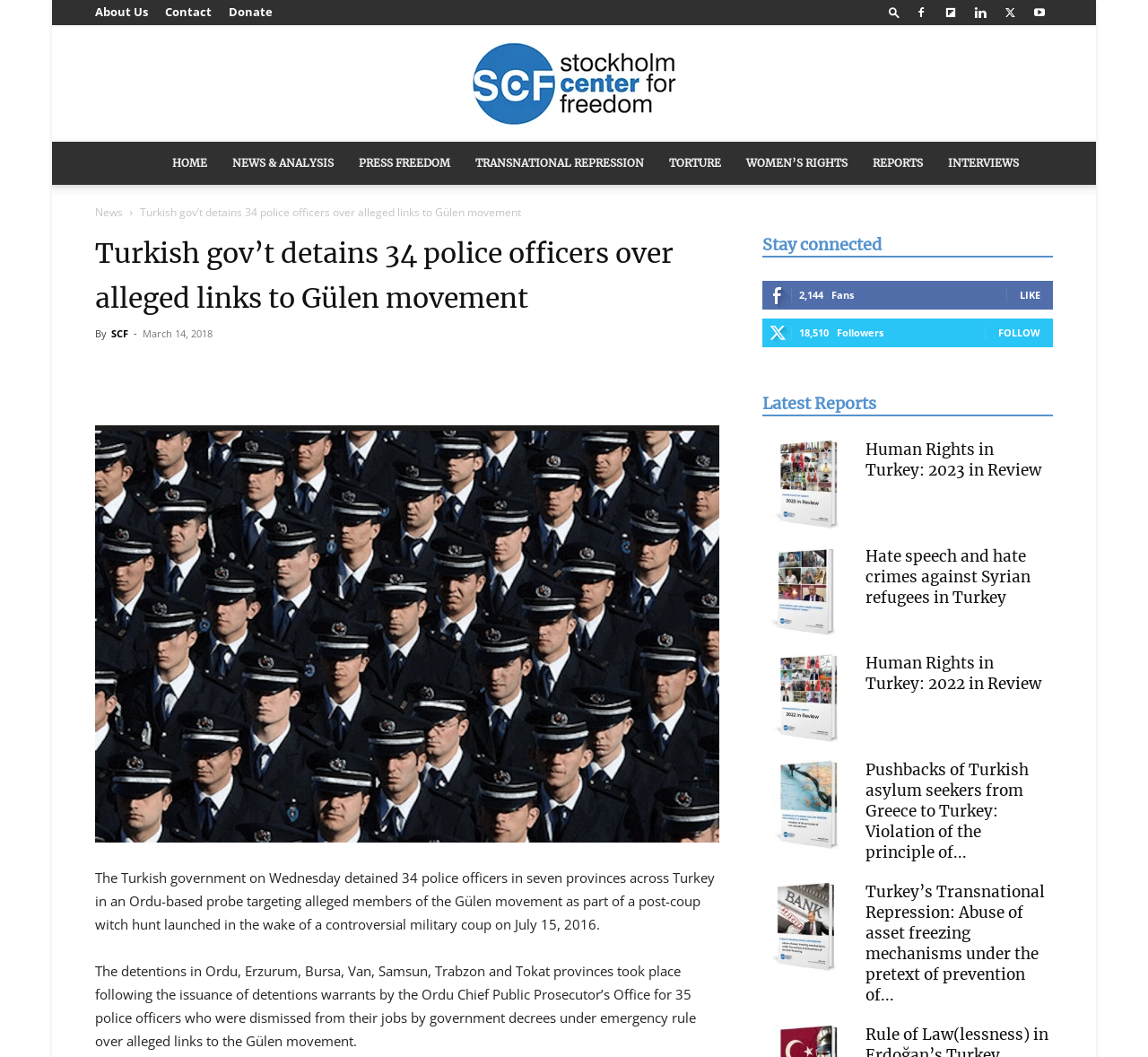How many fans does the organization have on Facebook? Analyze the screenshot and reply with just one word or a short phrase.

2,144